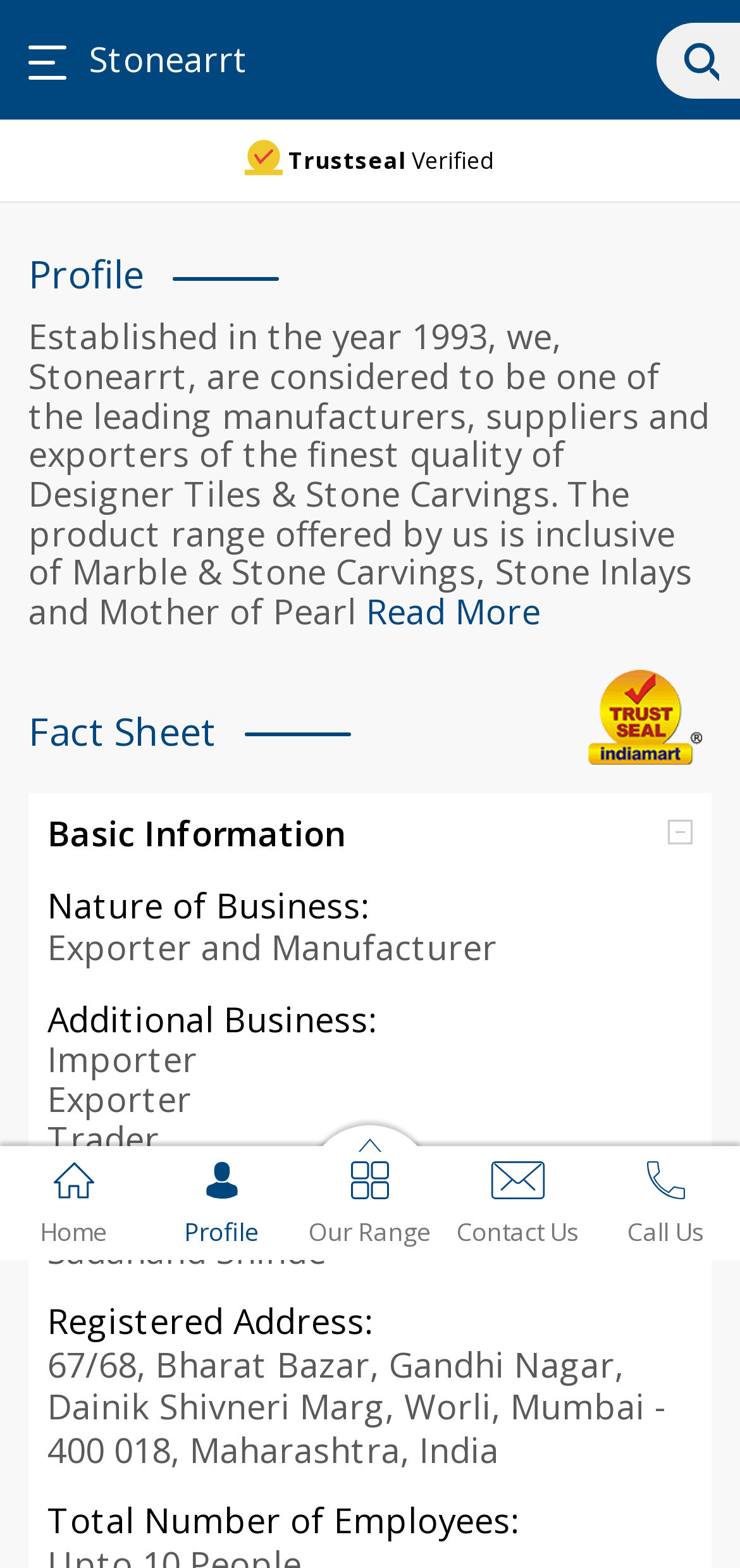Who is the CEO of the company?
Refer to the image and offer an in-depth and detailed answer to the question.

The CEO of the company can be found in the 'Fact Sheet' section, under 'Basic Information', where it is mentioned that the 'Company CEO:' is 'Sadanand Shinde'.